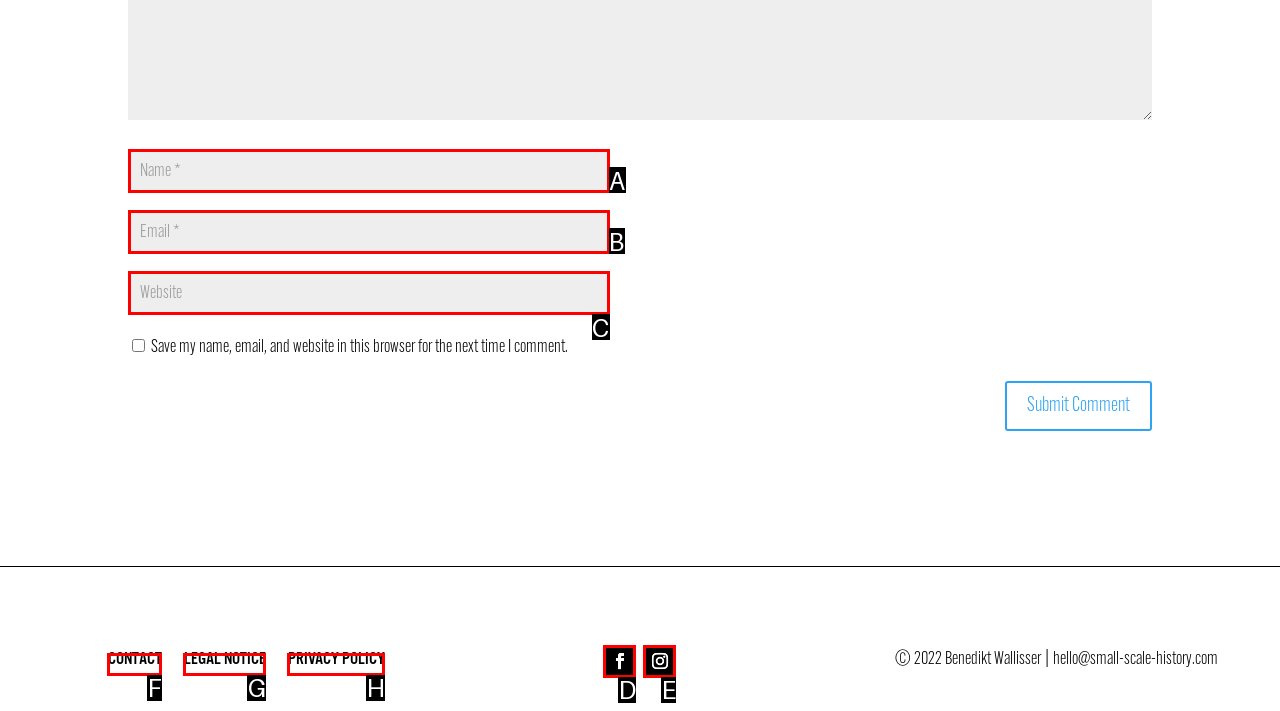Select the correct option based on the description: input value="Website" name="url"
Answer directly with the option’s letter.

C